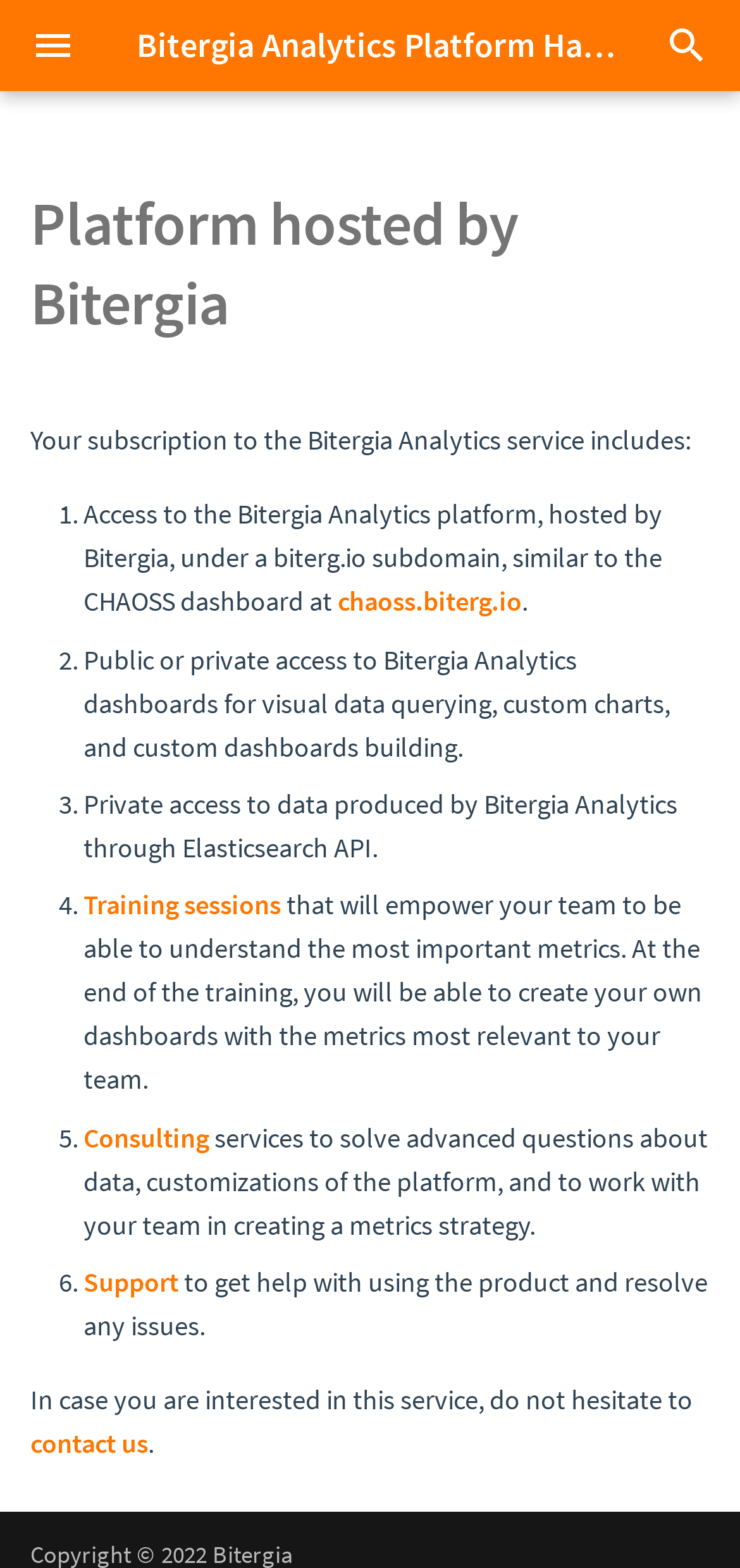Locate the bounding box coordinates of the clickable part needed for the task: "Contact us".

[0.041, 0.91, 0.2, 0.932]